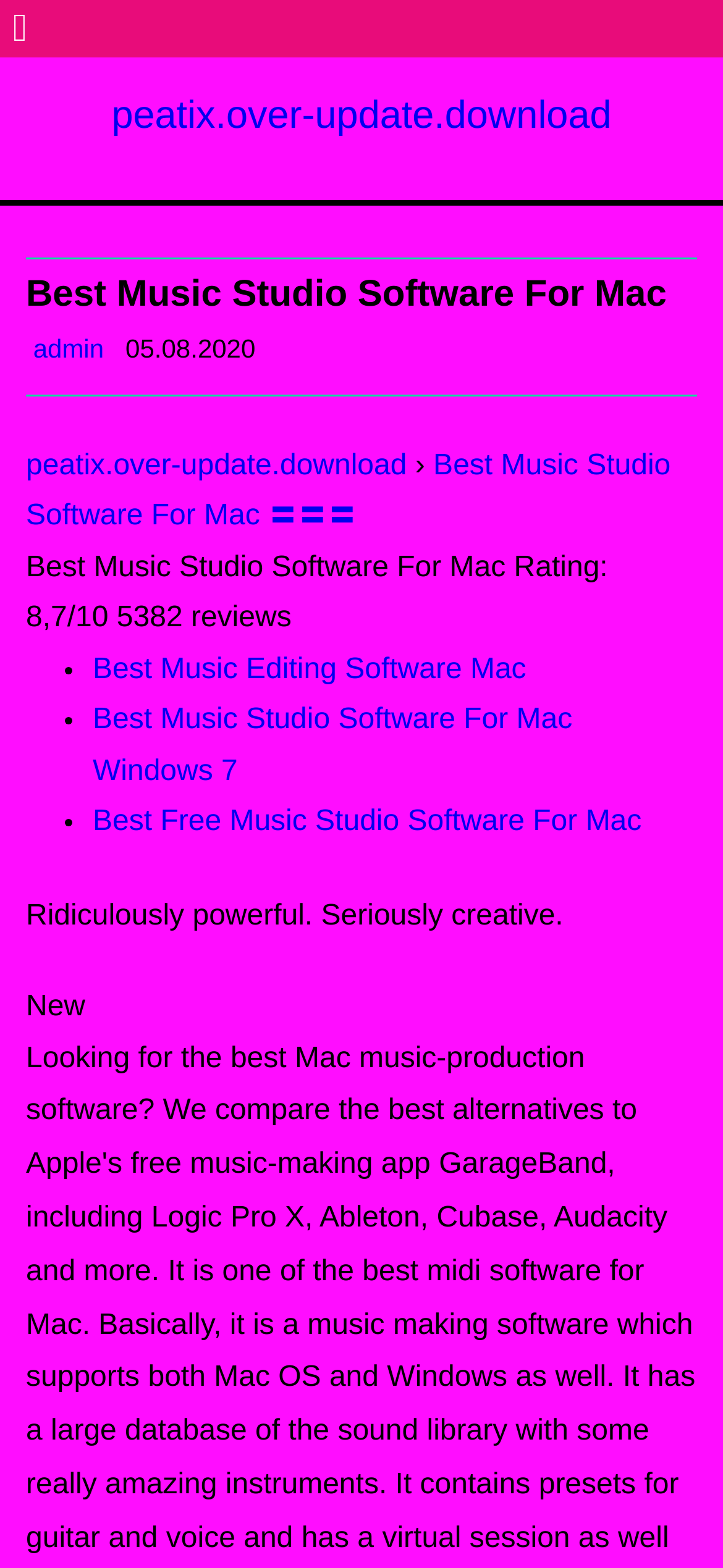What is the rating of the music studio software?
Answer the question with a thorough and detailed explanation.

I found the rating by looking at the text 'Rating:' and the corresponding value '8,7/10' on the webpage.